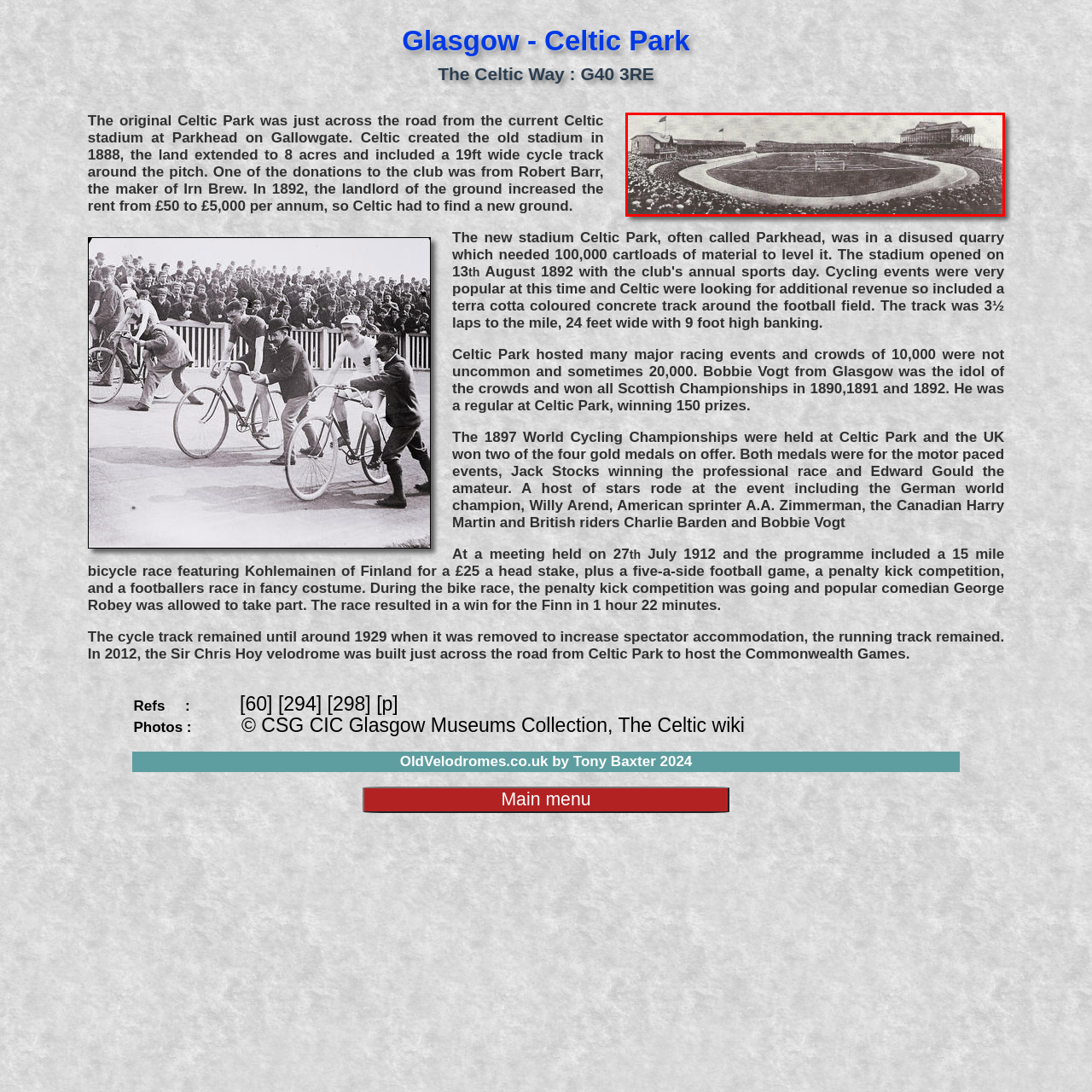Give an in-depth description of the image highlighted with the red boundary.

This historical image captures Celtic Park in Glasgow, showcasing its expansive grounds during the early 20th century, where a vibrant crowd is gathered around the central pitch. The stadium's architecture and the cycle track are prominently featured, highlighting its dual purpose for both football and cycling events. Celtic Park, originally established in 1888, was known for hosting significant racing events, with crowds often reaching up to 20,000 attendees, as well as illustrious competitions like the 1897 World Cycling Championships. Notable figures, such as Scottish champion Bobbie Vogt, frequently competed here, contributing to the venue’s storied legacy in both sports. This image serves as a testament to the rich history and cultural importance of Celtic Park in Scotland.